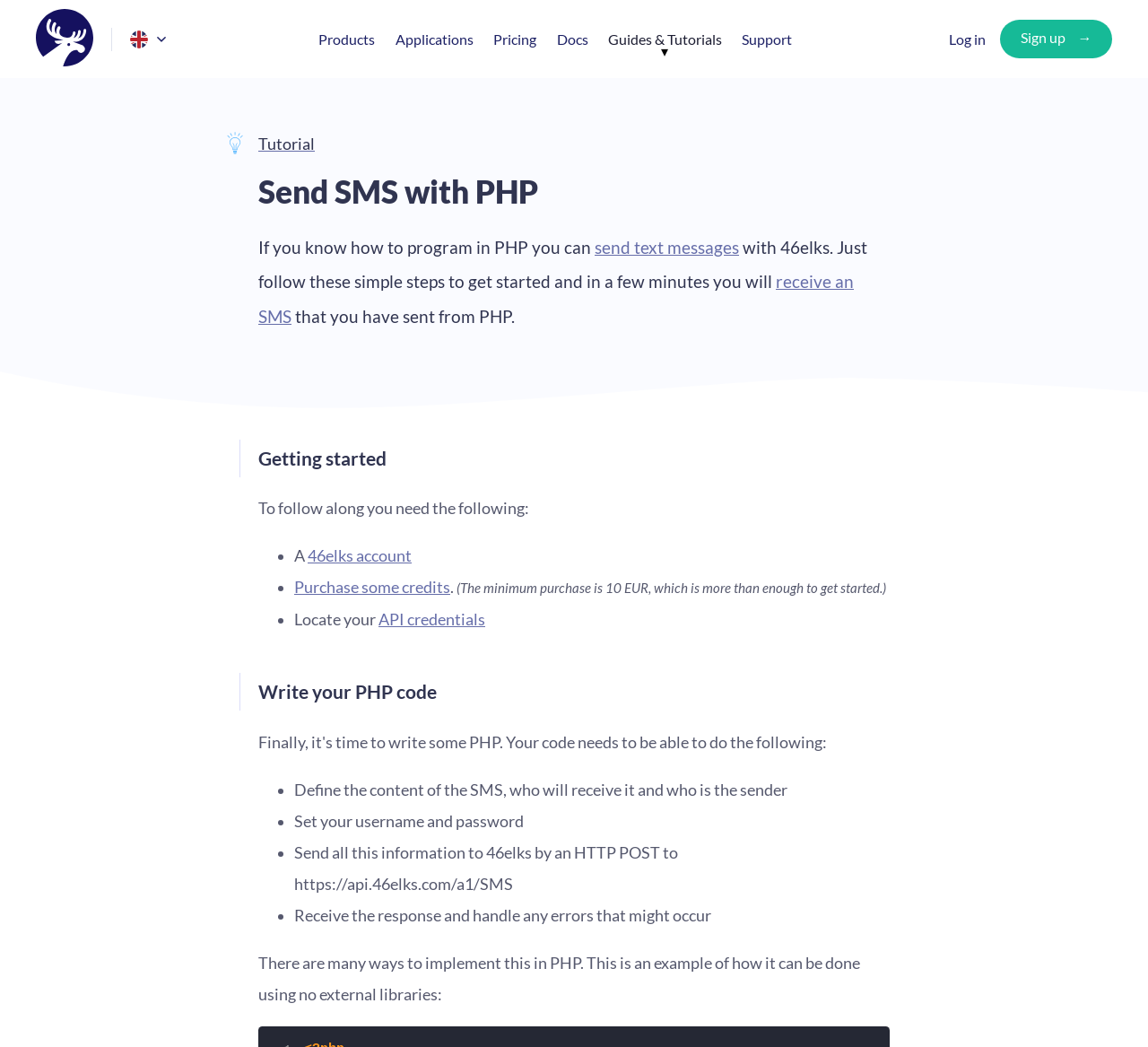Please find the bounding box for the UI element described by: "Sign up".

[0.871, 0.019, 0.969, 0.055]